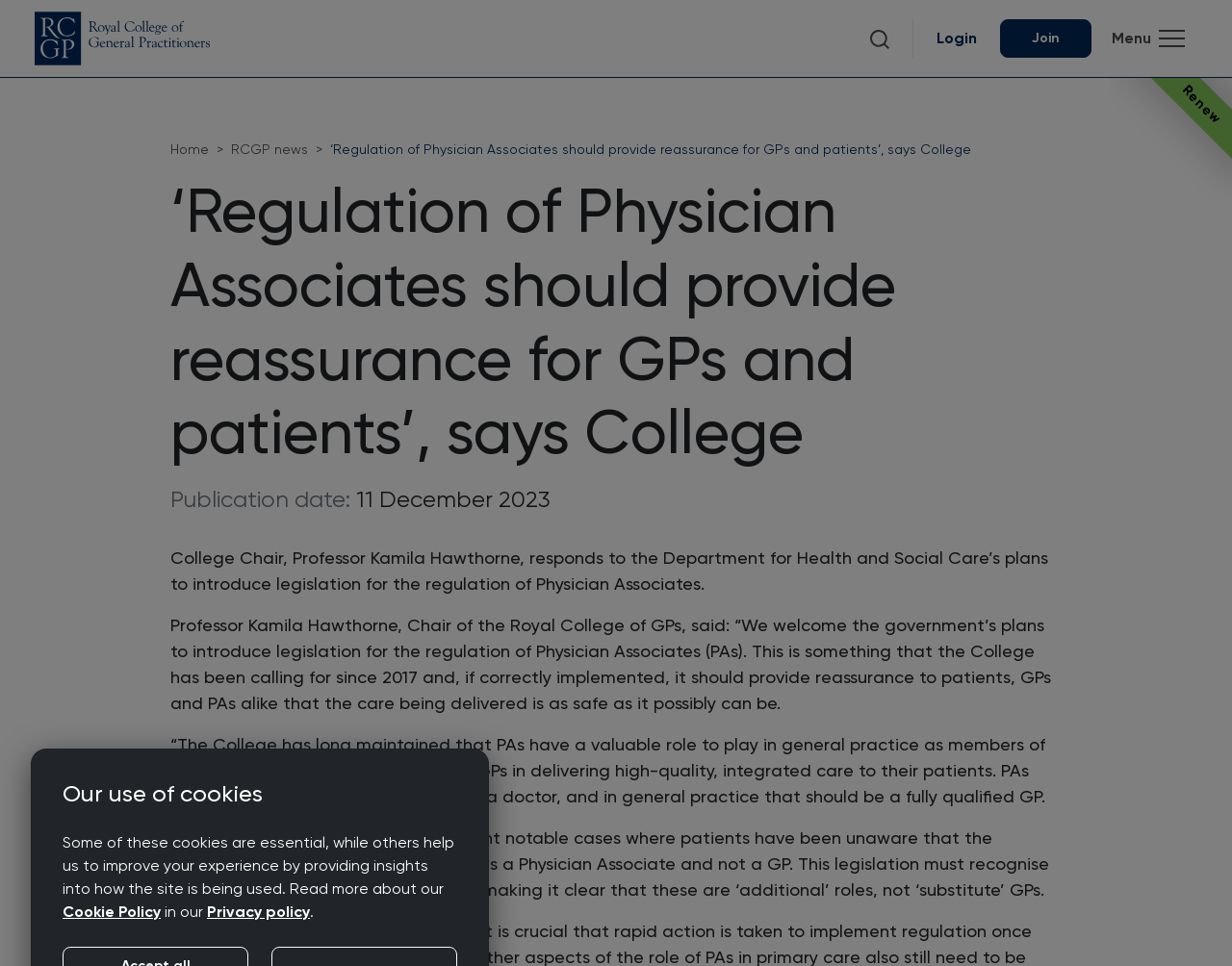Please locate the bounding box coordinates of the region I need to click to follow this instruction: "Toggle the navigation menu".

[0.892, 0.02, 0.972, 0.06]